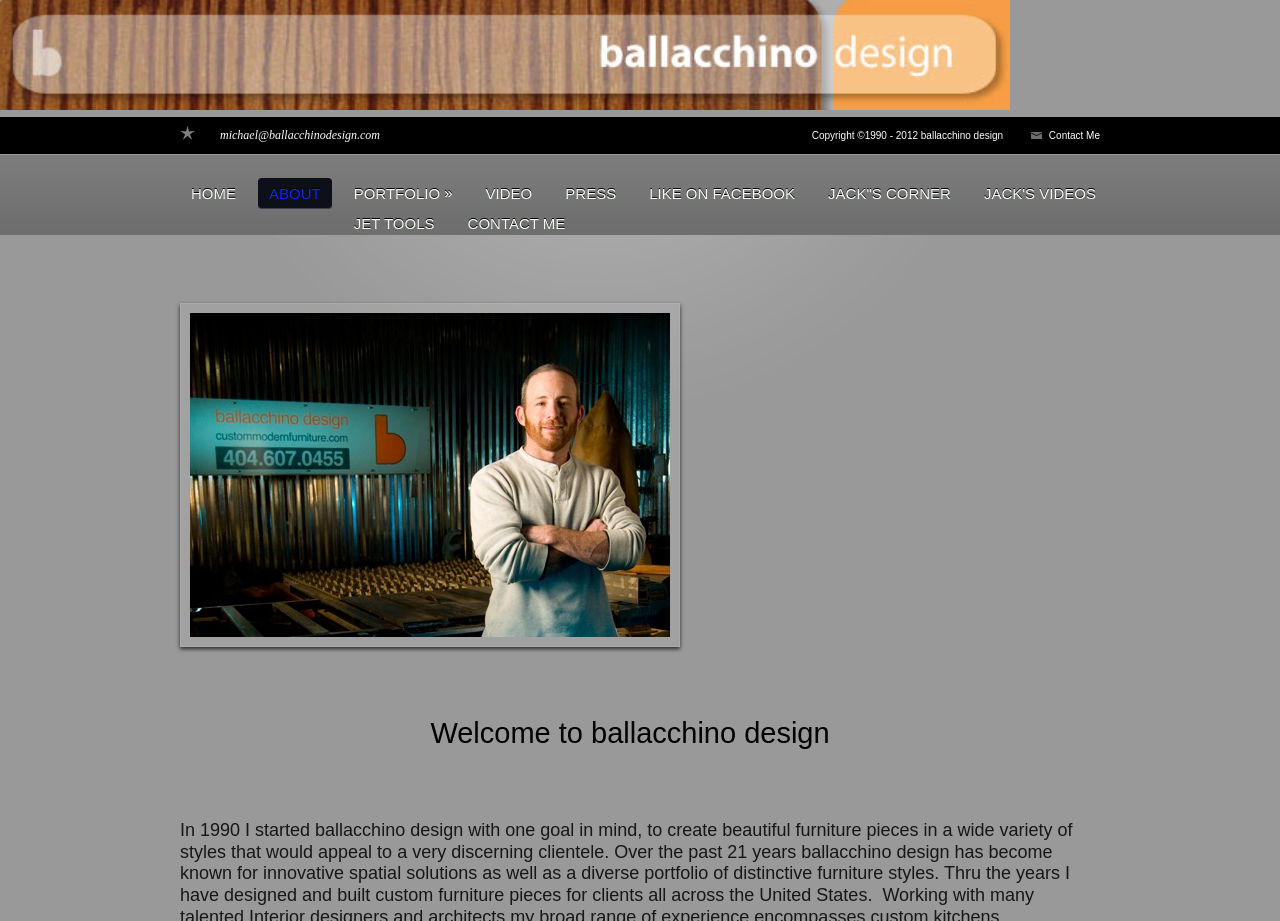What is the email address on the webpage?
Answer the question with a single word or phrase derived from the image.

michael@ballacchinodesign.com